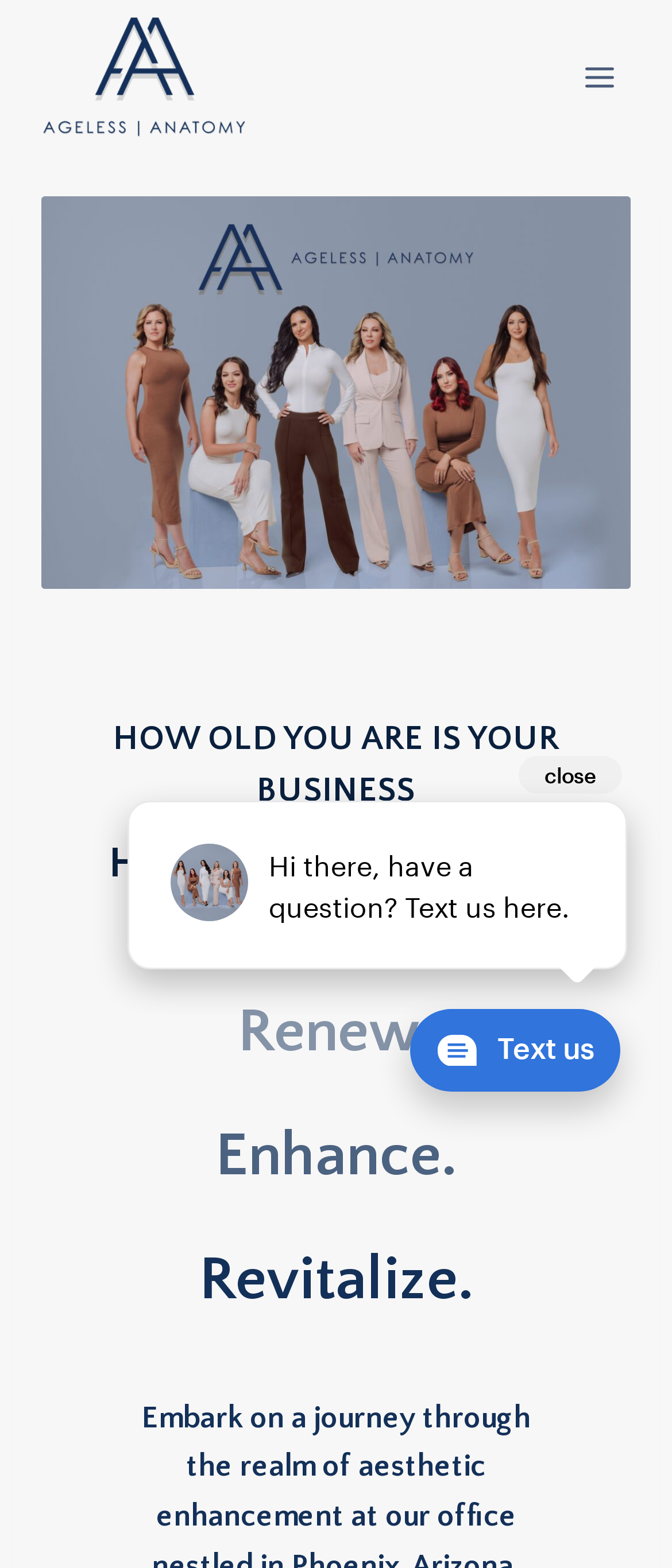Respond with a single word or phrase to the following question:
How many iframes are there on the webpage?

2